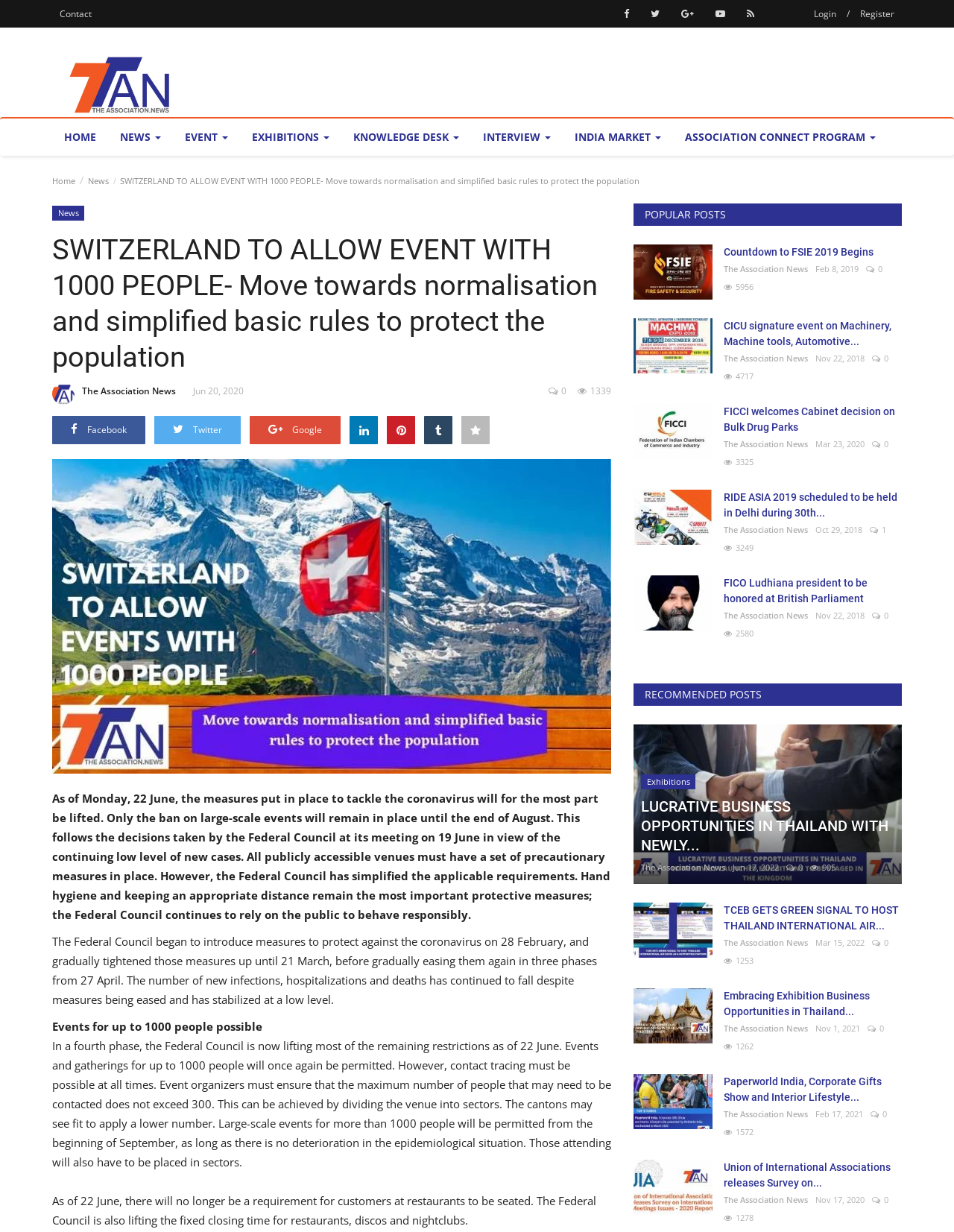Offer a meticulous caption that includes all visible features of the webpage.

This webpage is about news and events related to The Association News. At the top, there is a logo and a navigation menu with links to Home, News, Event, Exhibitions, Knowledge Desk, Interview, India Market, and Association Connect Program. Below the navigation menu, there is a heading that reads "SWITZERLAND TO ALLOW EVENT WITH 1000 PEOPLE- Move towards normalisation and simplified basic rules to protect the population". 

Underneath the heading, there is a brief summary of the news article, which discusses the Swiss government's decision to allow events with up to 1000 people, effective June 22, while maintaining some safety measures. The article also mentions the gradual easing of restrictions since April.

On the right side of the page, there are social media links, including Facebook, Twitter, Google, and others. Below the social media links, there is a table with four columns, each containing a news article with an image, title, date, and view count. The articles are titled "Countdown to FSIE 2019 Begins", "CICU signature event on Machinery, Machine tools, Automotive and Engineering is back from 7-10 December in Ludhiana", "FICCI welcomes Cabinet decision on Bulk Drug Parks", and "RIDE ASIA 2019 scheduled to be held in Delhi during 30th May to 02nd June". 

Further down the page, there is another table with four columns, each containing a news article with an image, title, date, and view count. The articles are titled "FICO Ludhiana president to be honored at British Parliament", and three other articles. 

At the bottom of the page, there are two headings, "POPULAR POSTS" and "RECOMMENDED POSTS", which suggest that the articles listed below are popular or recommended by the website.